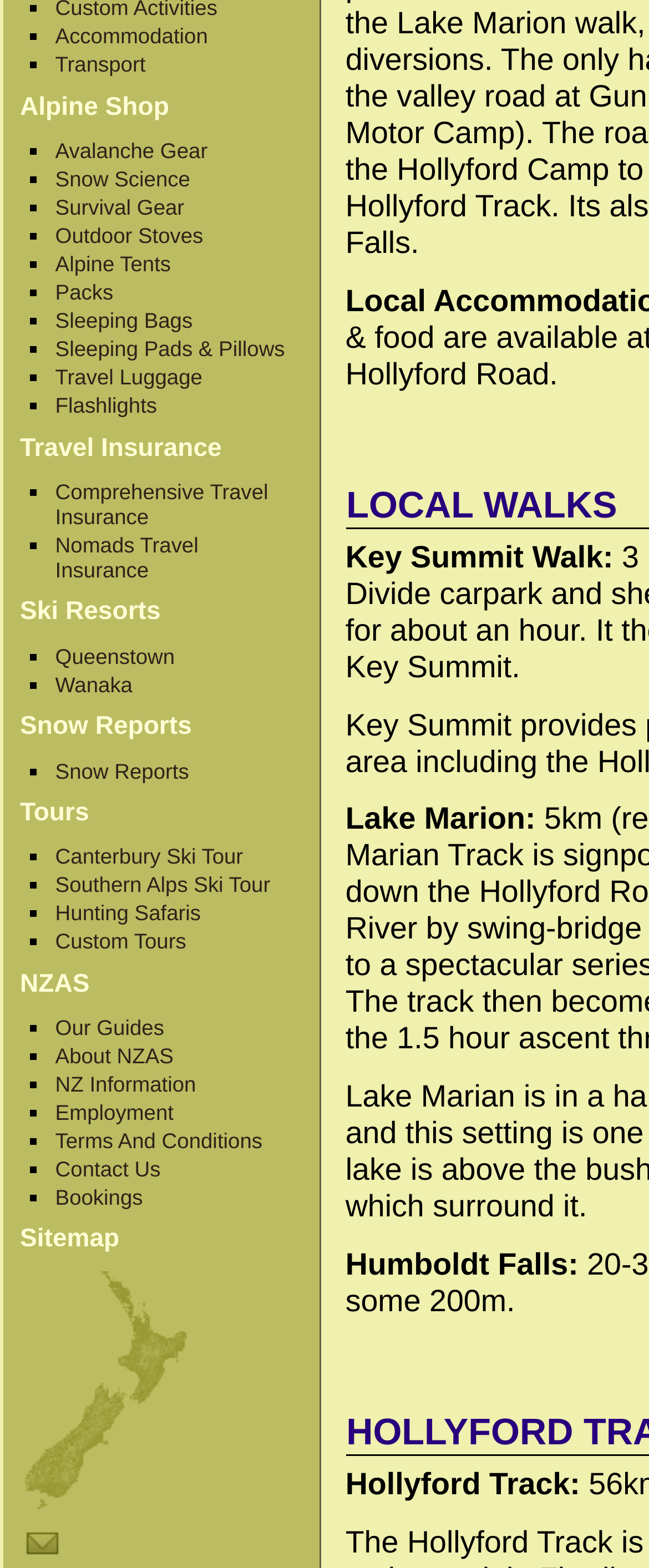From the webpage screenshot, predict the bounding box coordinates (top-left x, top-left y, bottom-right x, bottom-right y) for the UI element described here: Flashlights

[0.085, 0.251, 0.242, 0.267]